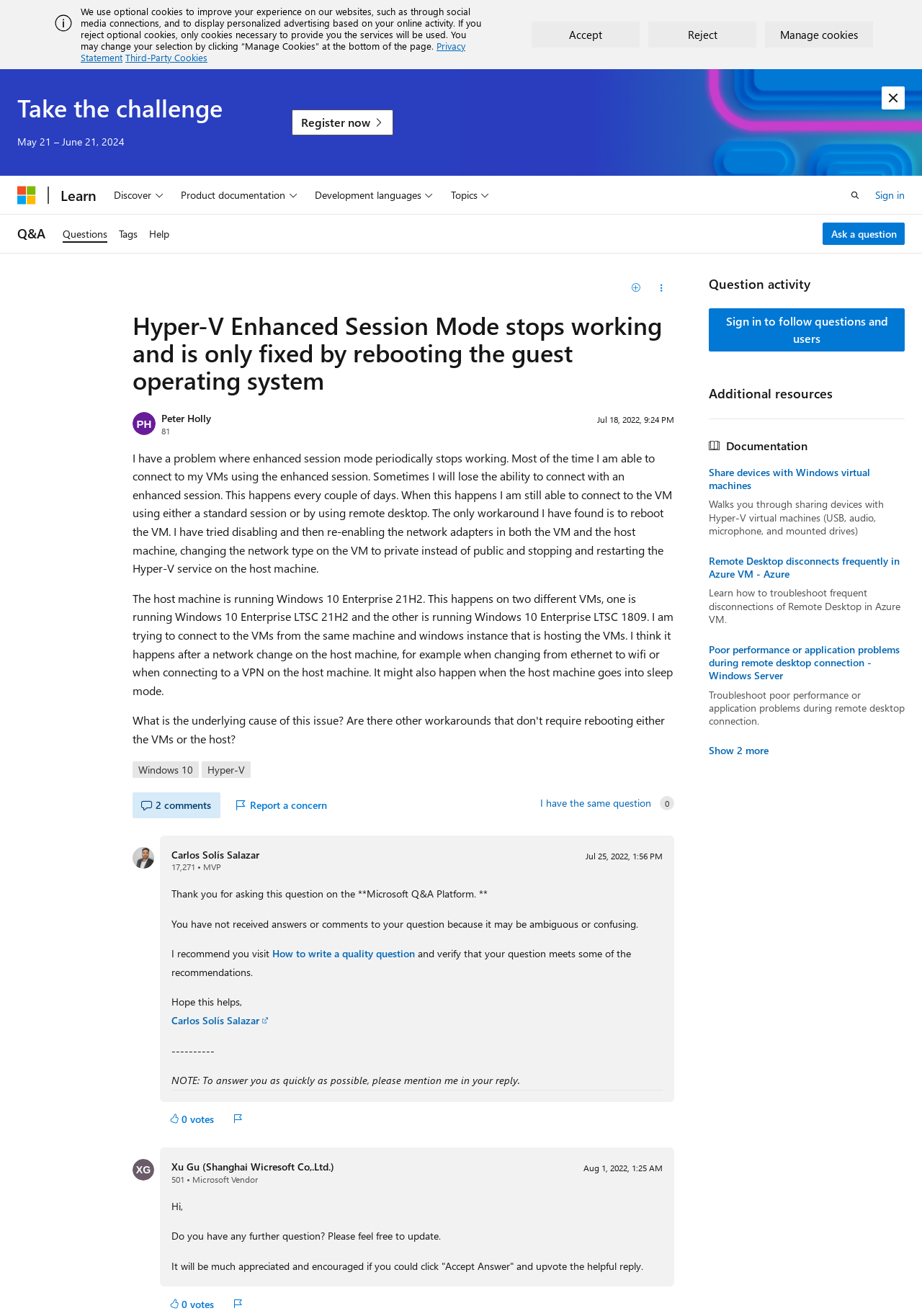Please predict the bounding box coordinates of the element's region where a click is necessary to complete the following instruction: "Ask a question". The coordinates should be represented by four float numbers between 0 and 1, i.e., [left, top, right, bottom].

[0.892, 0.169, 0.981, 0.186]